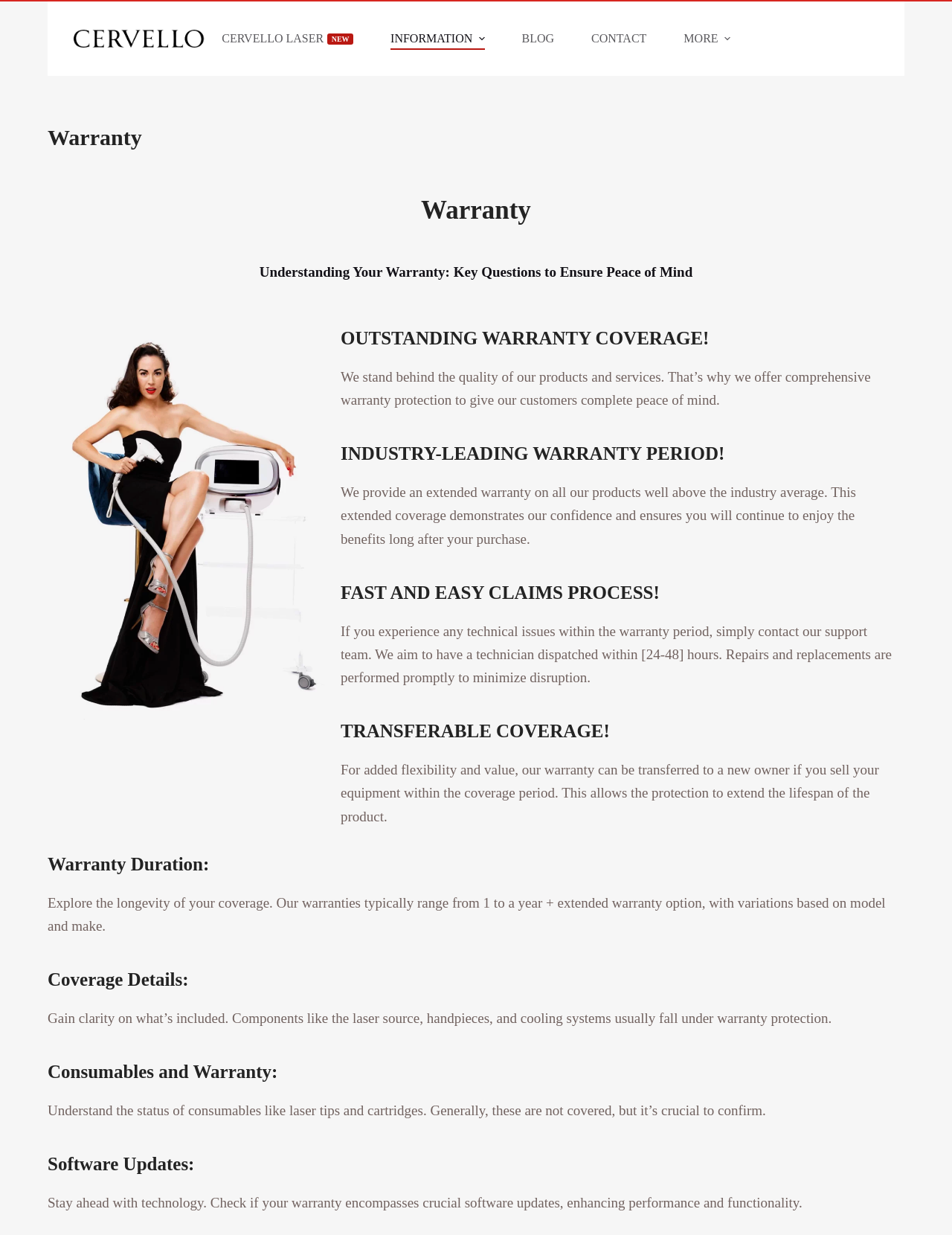Provide a short answer using a single word or phrase for the following question: 
How long does the warranty period typically last?

1 to 5 years